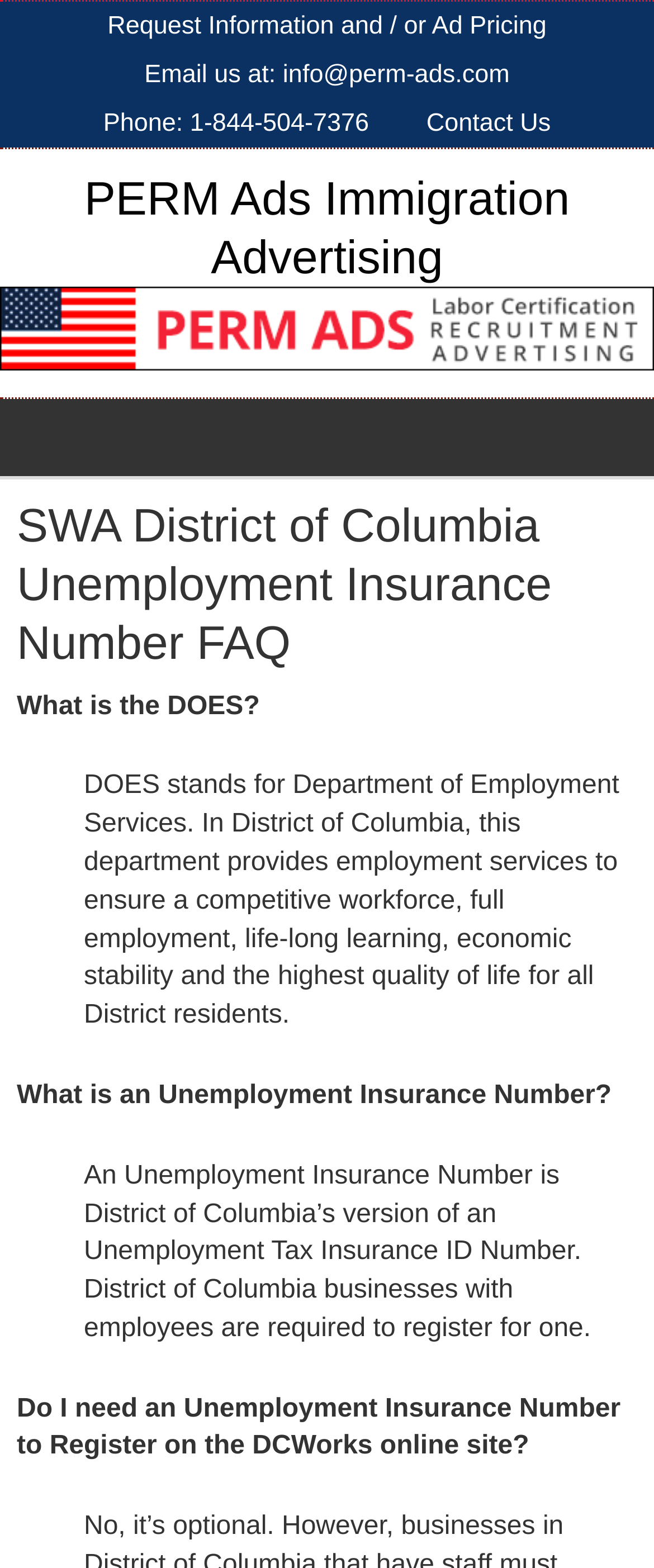Based on the description "Email us at: info@perm-ads.com", find the bounding box of the specified UI element.

[0.182, 0.032, 0.818, 0.063]